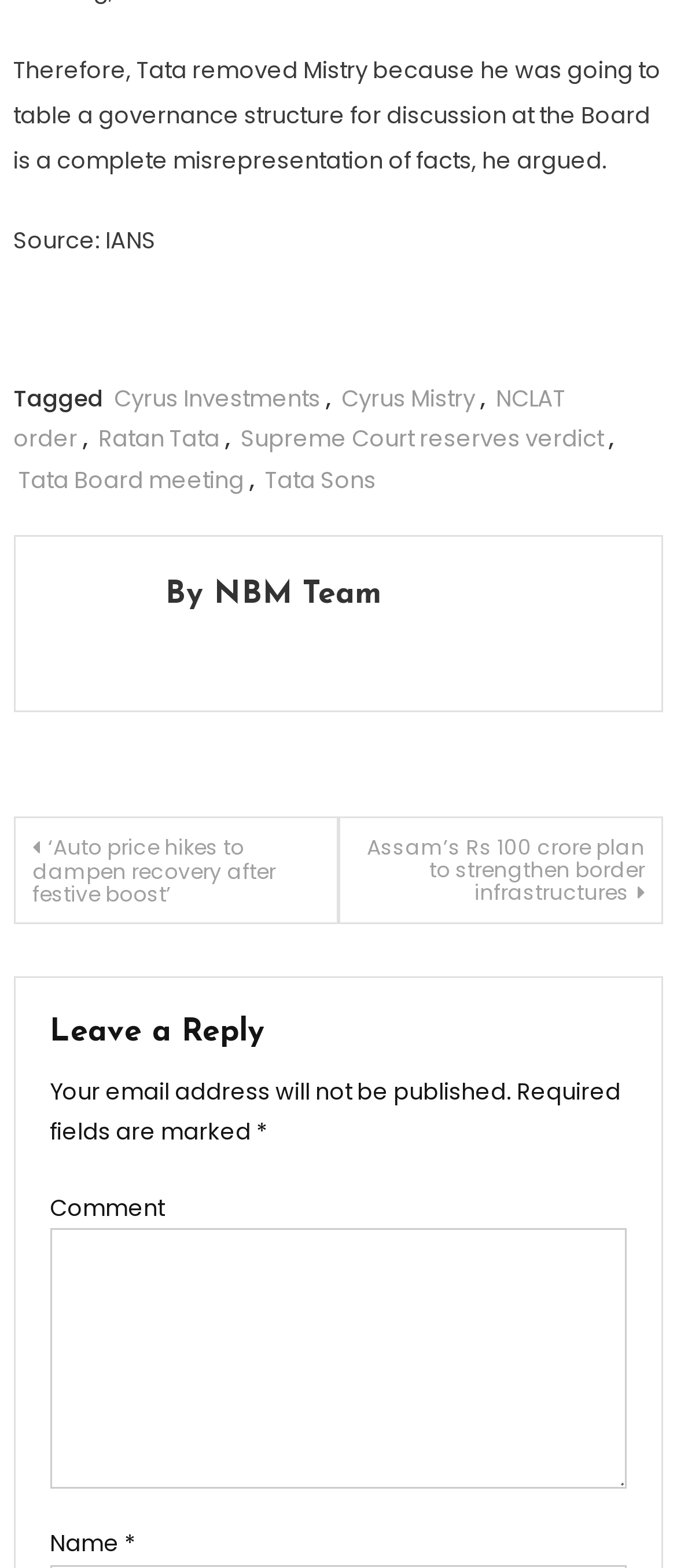Please respond to the question with a concise word or phrase:
What is the purpose of the section below the article content?

Leave a Reply